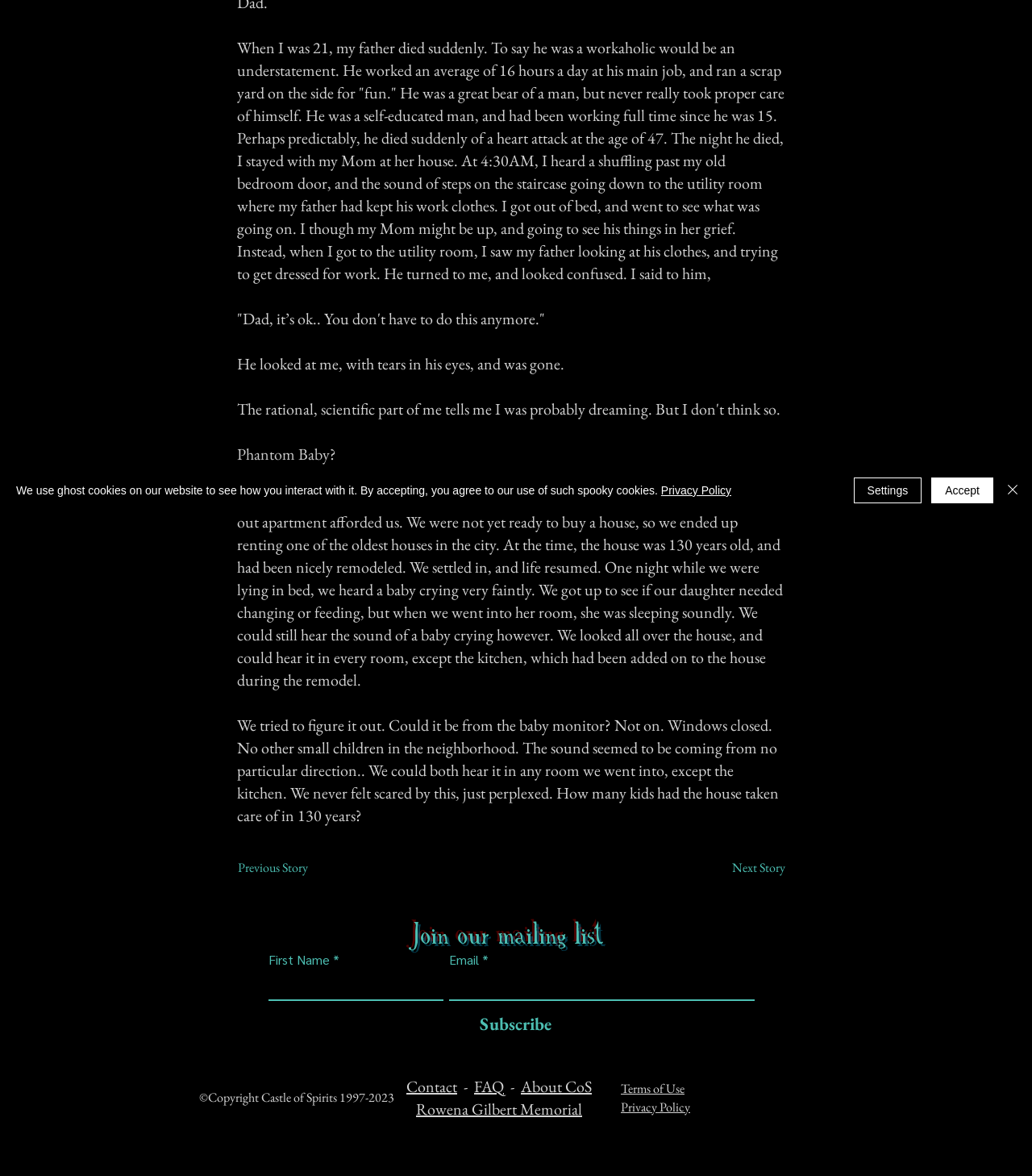Based on the provided description, "Privacy Policy", find the bounding box of the corresponding UI element in the screenshot.

[0.641, 0.411, 0.709, 0.422]